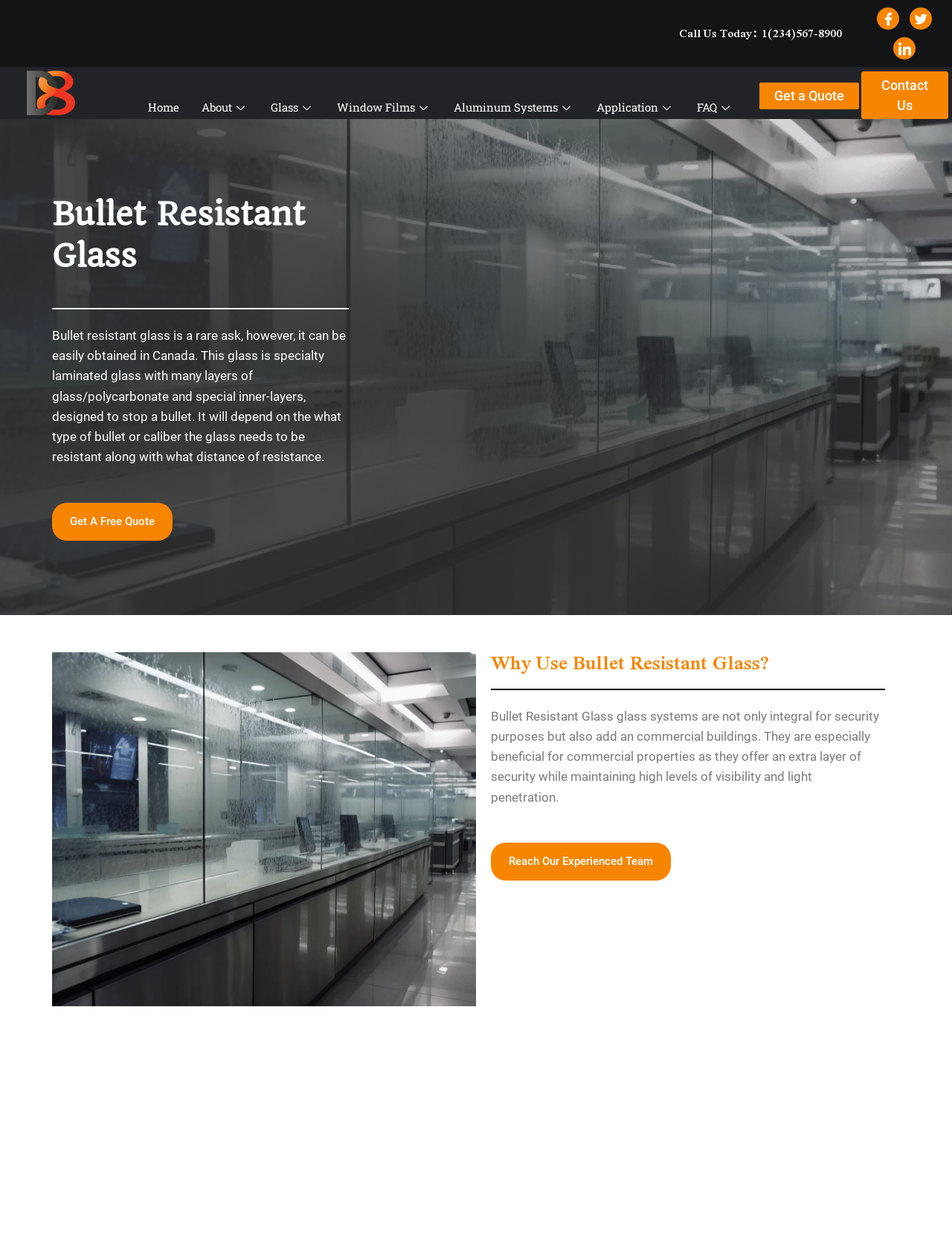Identify the bounding box coordinates for the UI element mentioned here: "Get A Free Quote". Provide the coordinates as four float values between 0 and 1, i.e., [left, top, right, bottom].

[0.055, 0.404, 0.181, 0.435]